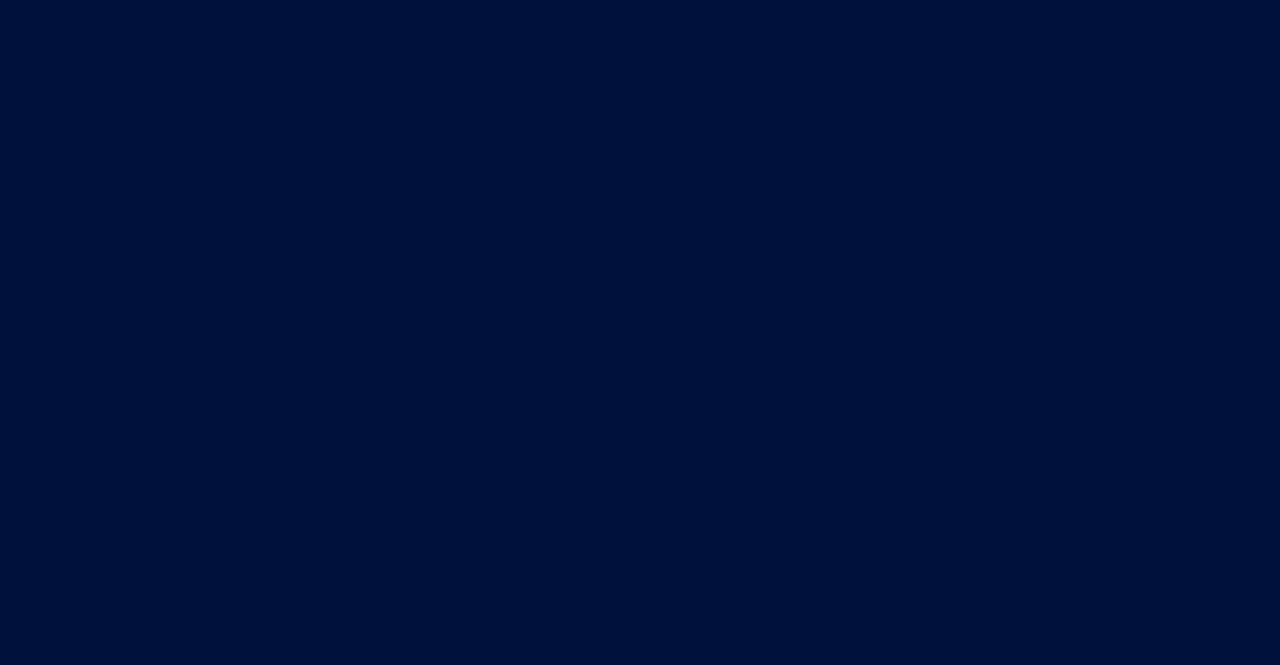Using the provided description: "title="Instagram"", find the bounding box coordinates of the corresponding UI element. The output should be four float numbers between 0 and 1, in the format [left, top, right, bottom].

[0.15, 0.361, 0.175, 0.409]